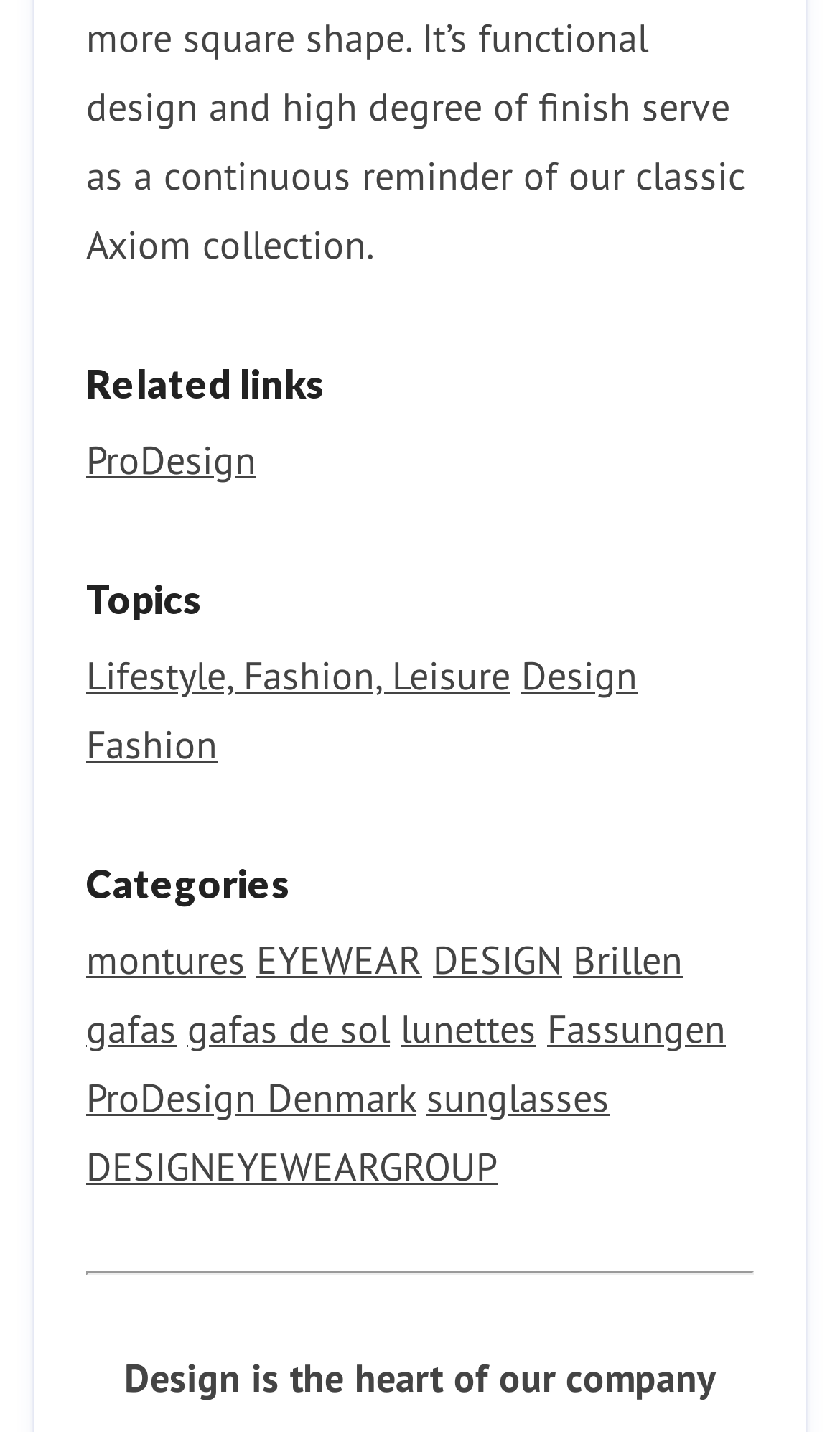Determine the bounding box coordinates of the target area to click to execute the following instruction: "View 'Lifestyle, Fashion, Leisure'."

[0.103, 0.455, 0.608, 0.489]